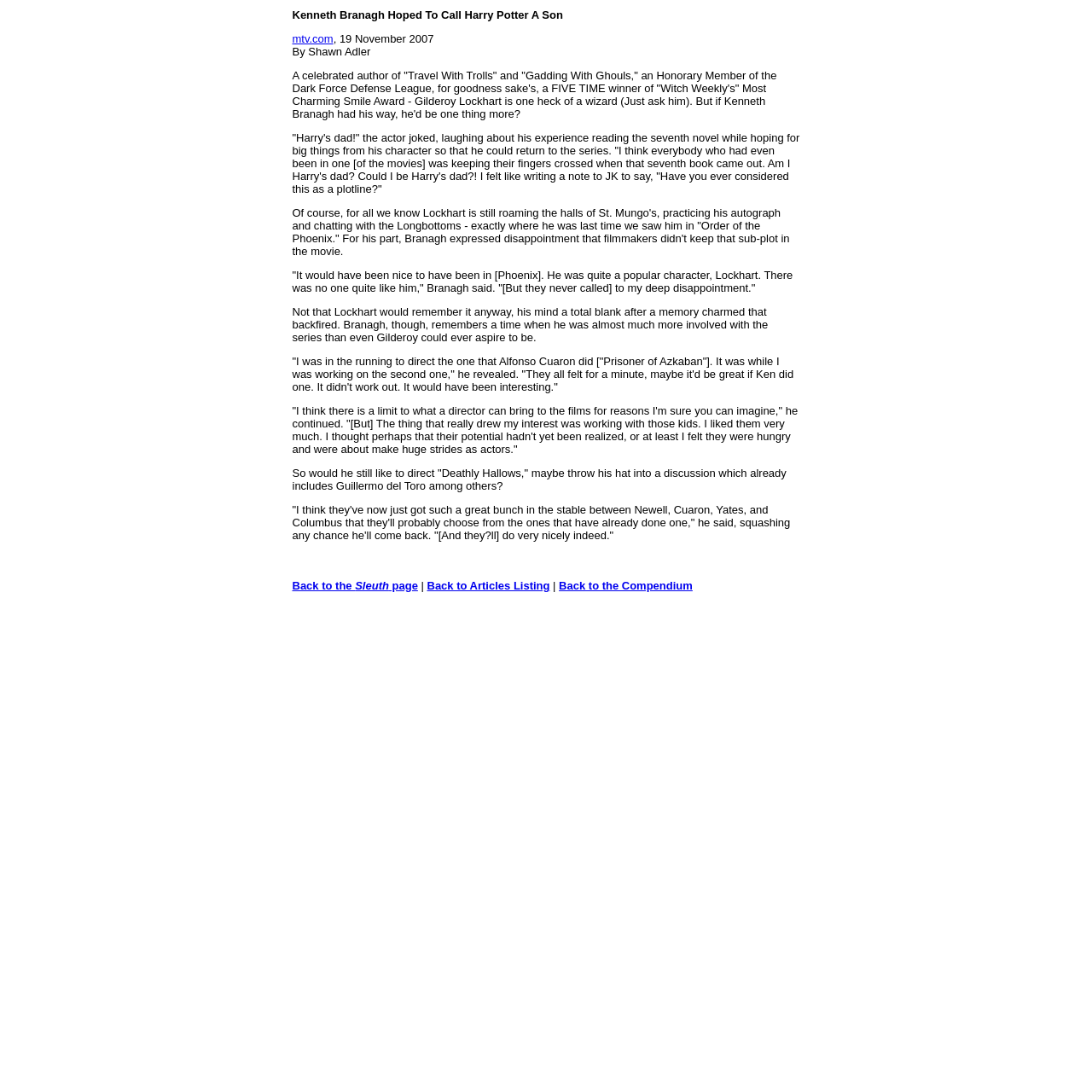Give a detailed account of the webpage's layout and content.

This webpage is an article about Kenneth Branagh's experience with the Harry Potter series. At the top of the page, there is a table with a single row and cell, taking up about two-thirds of the page width and half of the page height. Within this cell, there is a long article with a title and a body of text. The article discusses Branagh's hopes to play Harry Potter's father and his experience reading the seventh novel, as well as his disappointment that a subplot involving his character was not included in the movie adaptation.

Below the article, there are four links aligned horizontally, taking up about half of the page width. The first link is to mtv.com, and the other three links are to related pages within the website, including "Back to the Sleuth page", "Back to Articles Listing", and "Back to the Compendium". There is also a small vertical bar separating the third and fourth links.